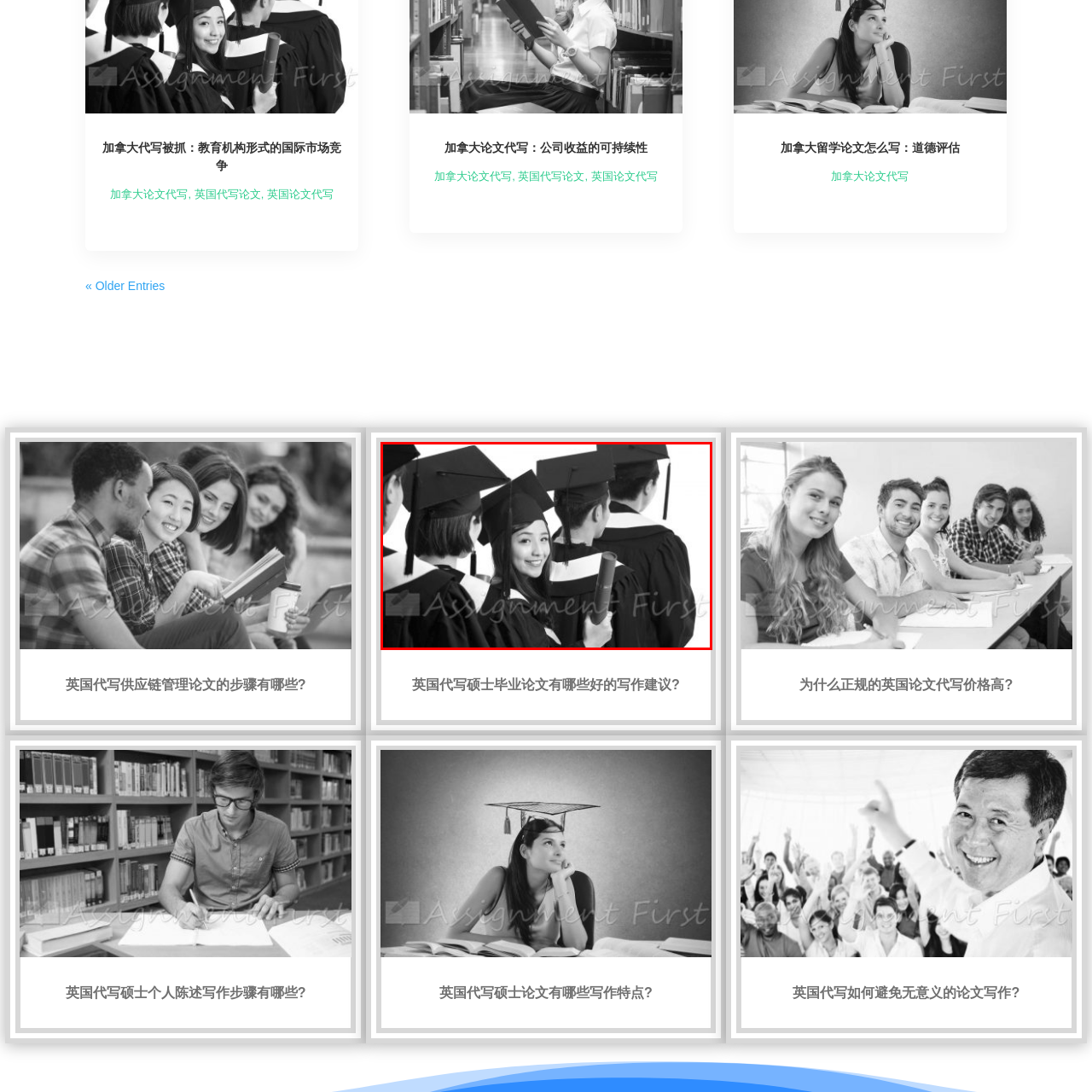Is the logo 'Assignment First' located at the top of the image?
Study the image within the red bounding box and deliver a detailed answer.

According to the caption, the logo 'Assignment First' is situated in the lower left corner of the image, not at the top.